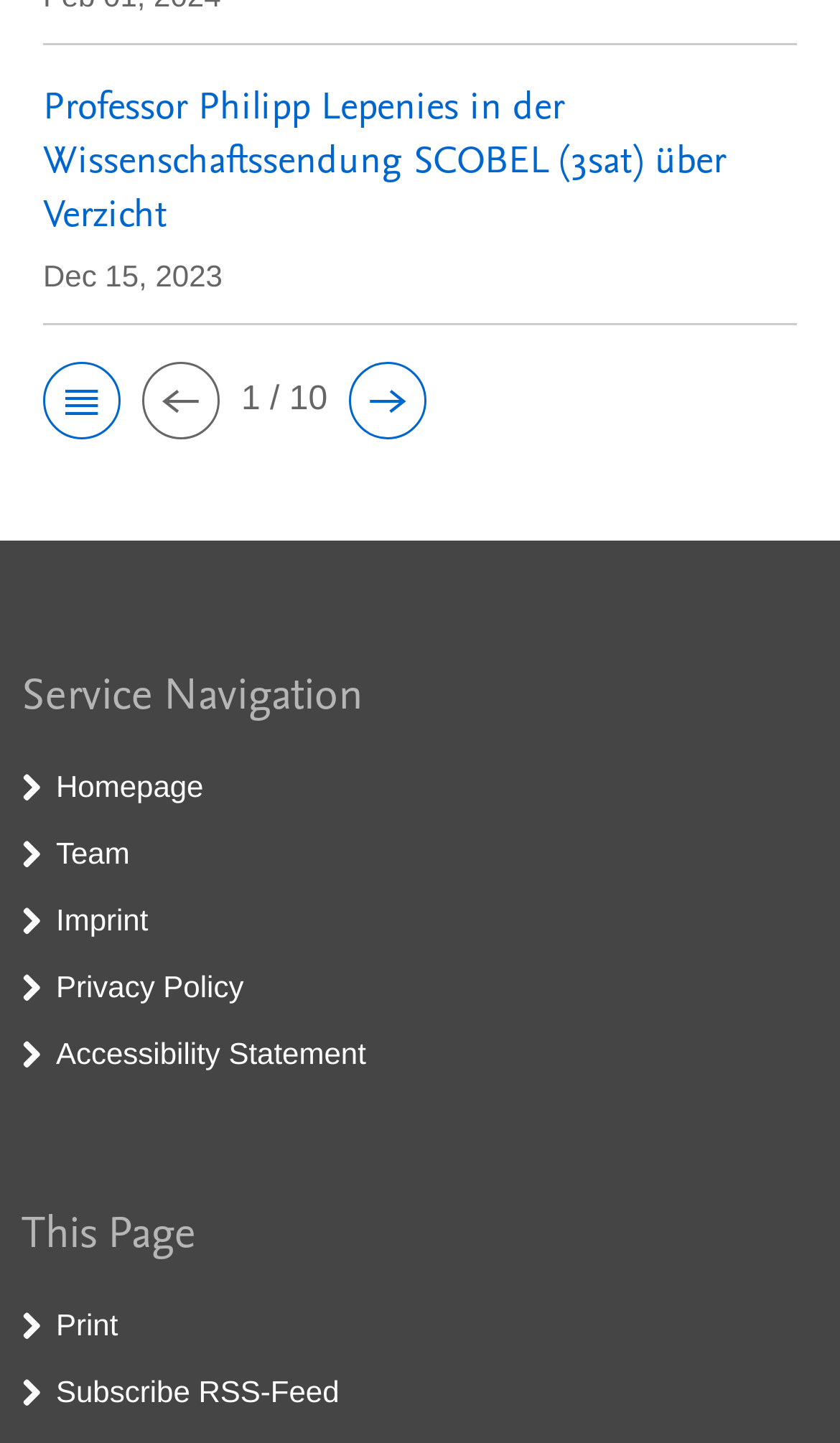Based on the provided description, "Homepage", find the bounding box of the corresponding UI element in the screenshot.

[0.067, 0.533, 0.242, 0.557]